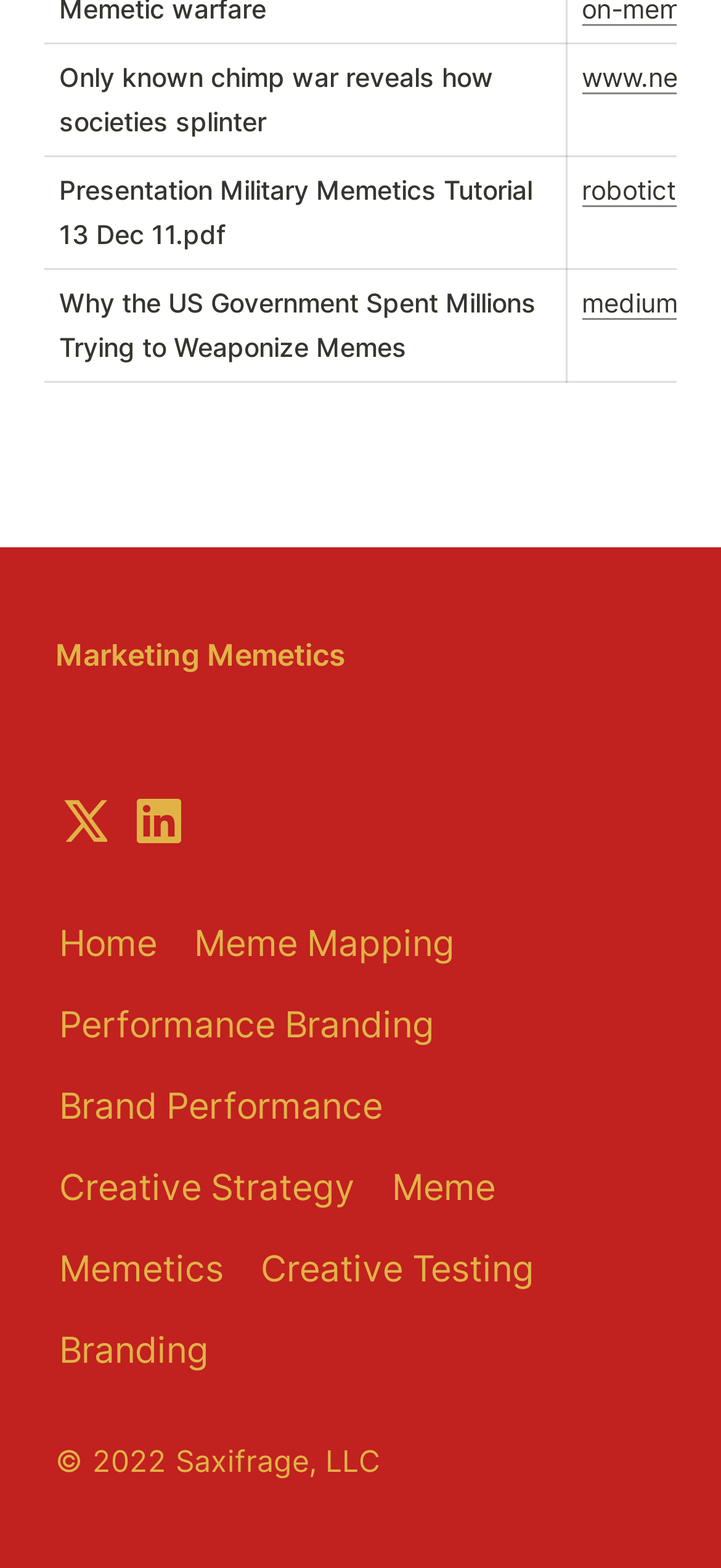How many social media links are there?
Based on the screenshot, respond with a single word or phrase.

2